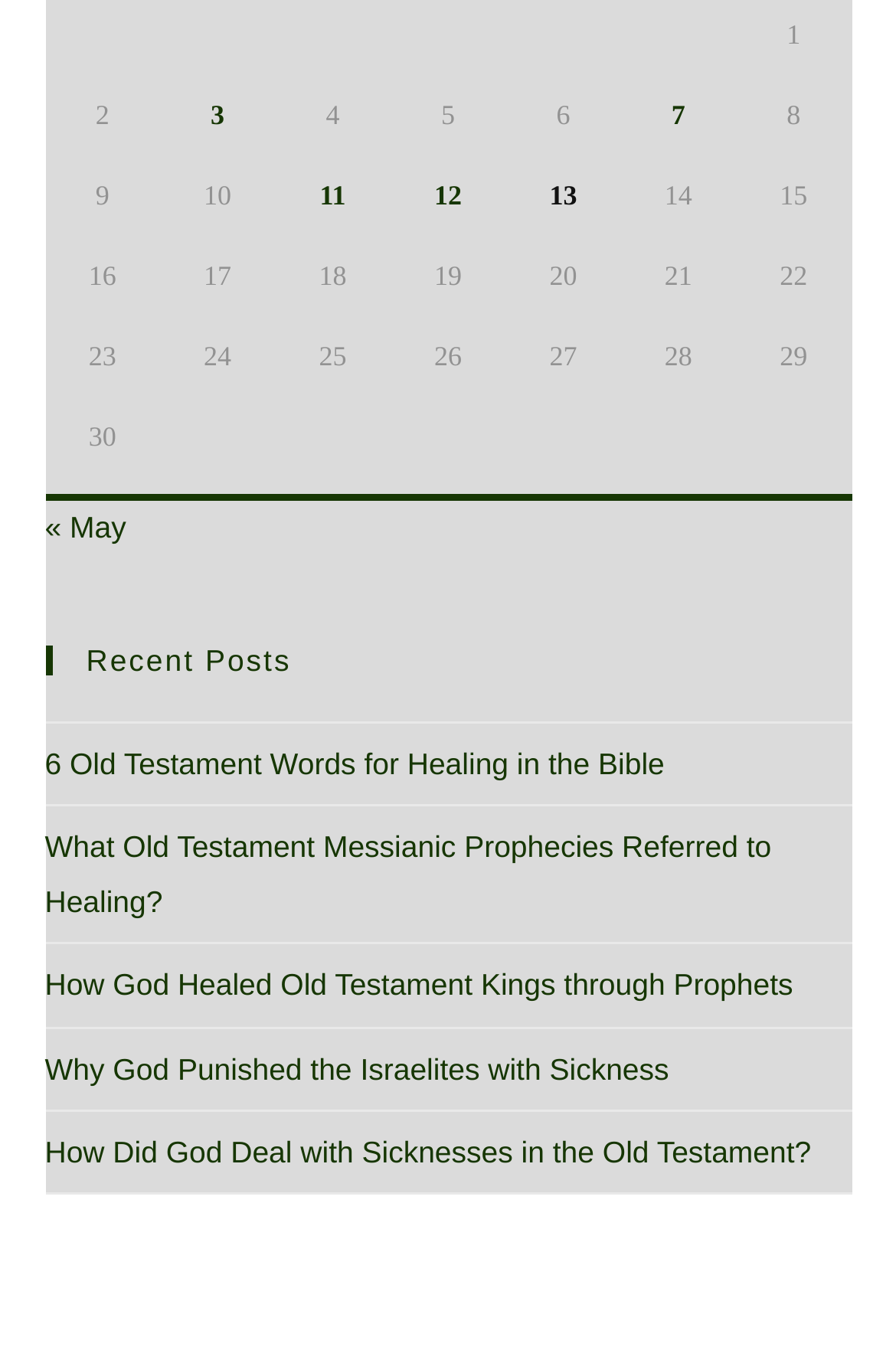Identify the bounding box coordinates of the clickable region to carry out the given instruction: "Click on 'Posts published on June 11, 2024'".

[0.357, 0.131, 0.386, 0.155]